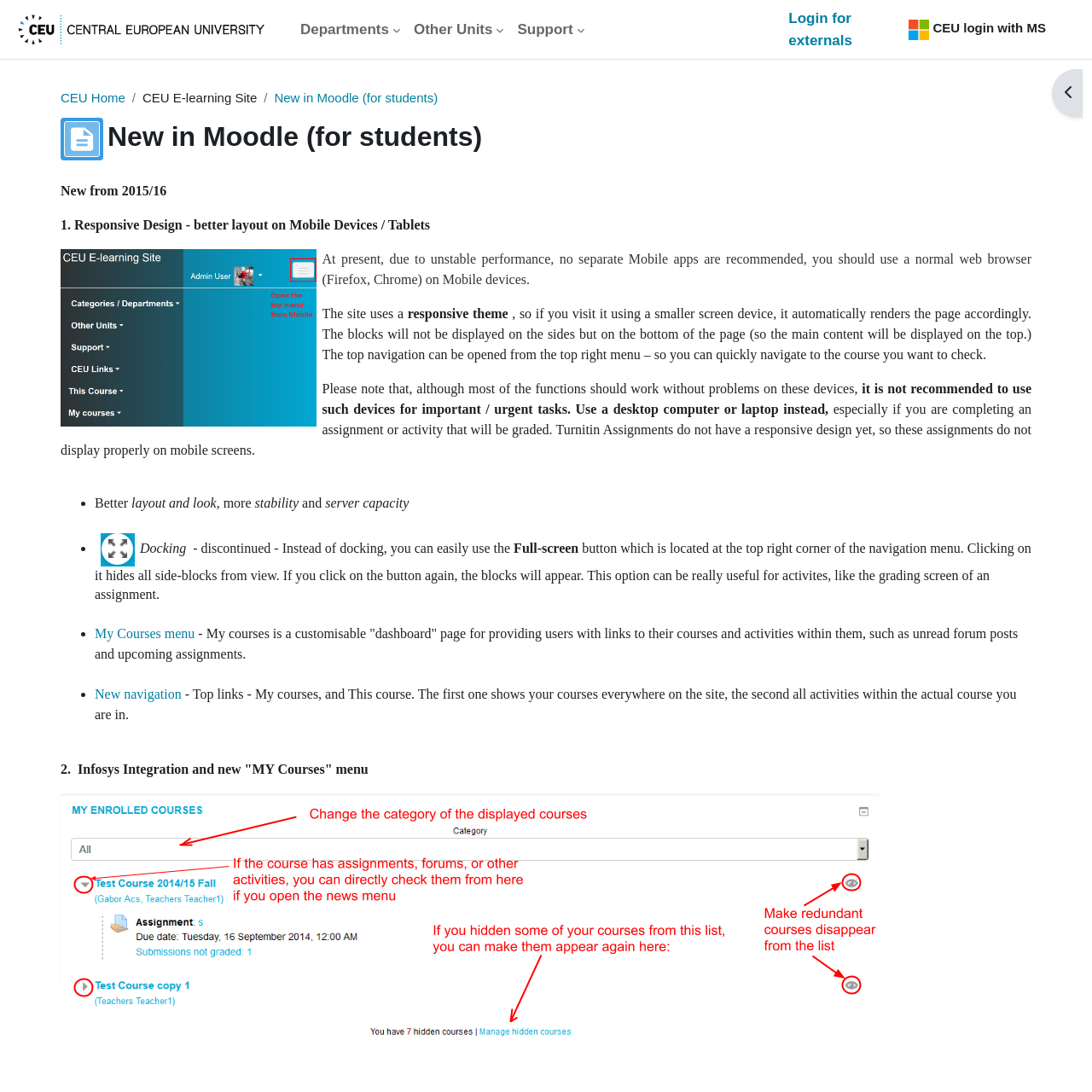What is the purpose of the 'Full-screen' button?
Look at the webpage screenshot and answer the question with a detailed explanation.

The 'Full-screen' button is located at the top right corner of the navigation menu and is used to hide all side-blocks from view. Clicking on it again will make the blocks reappear.